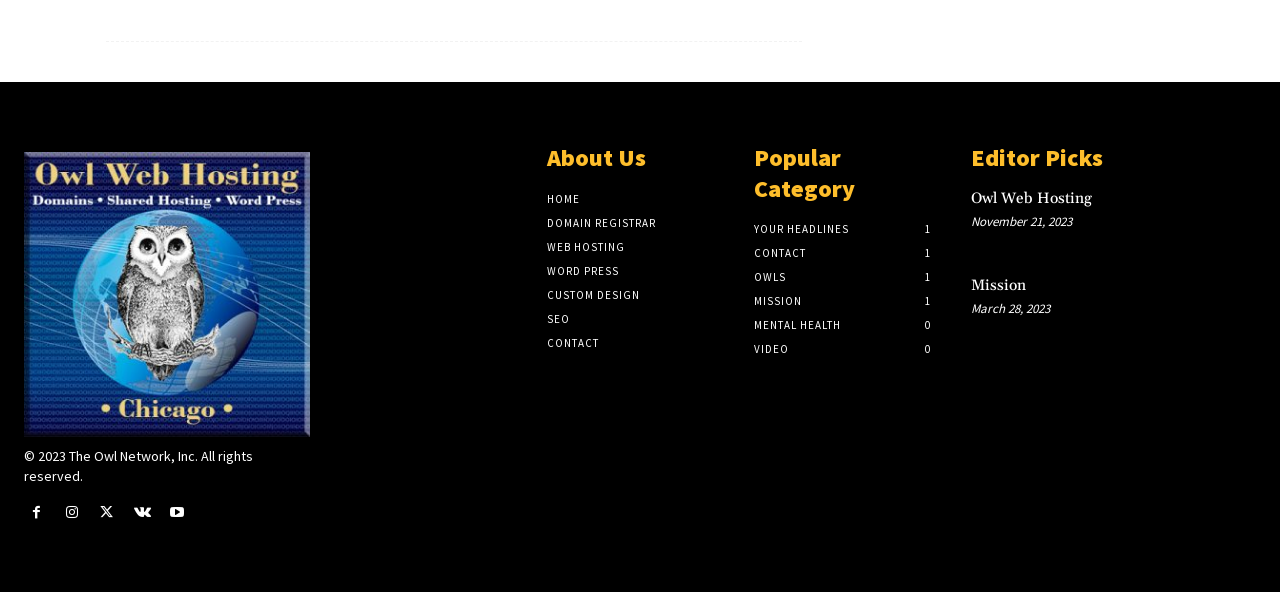Could you provide the bounding box coordinates for the portion of the screen to click to complete this instruction: "Read about the 'Mission'"?

[0.758, 0.469, 0.929, 0.497]